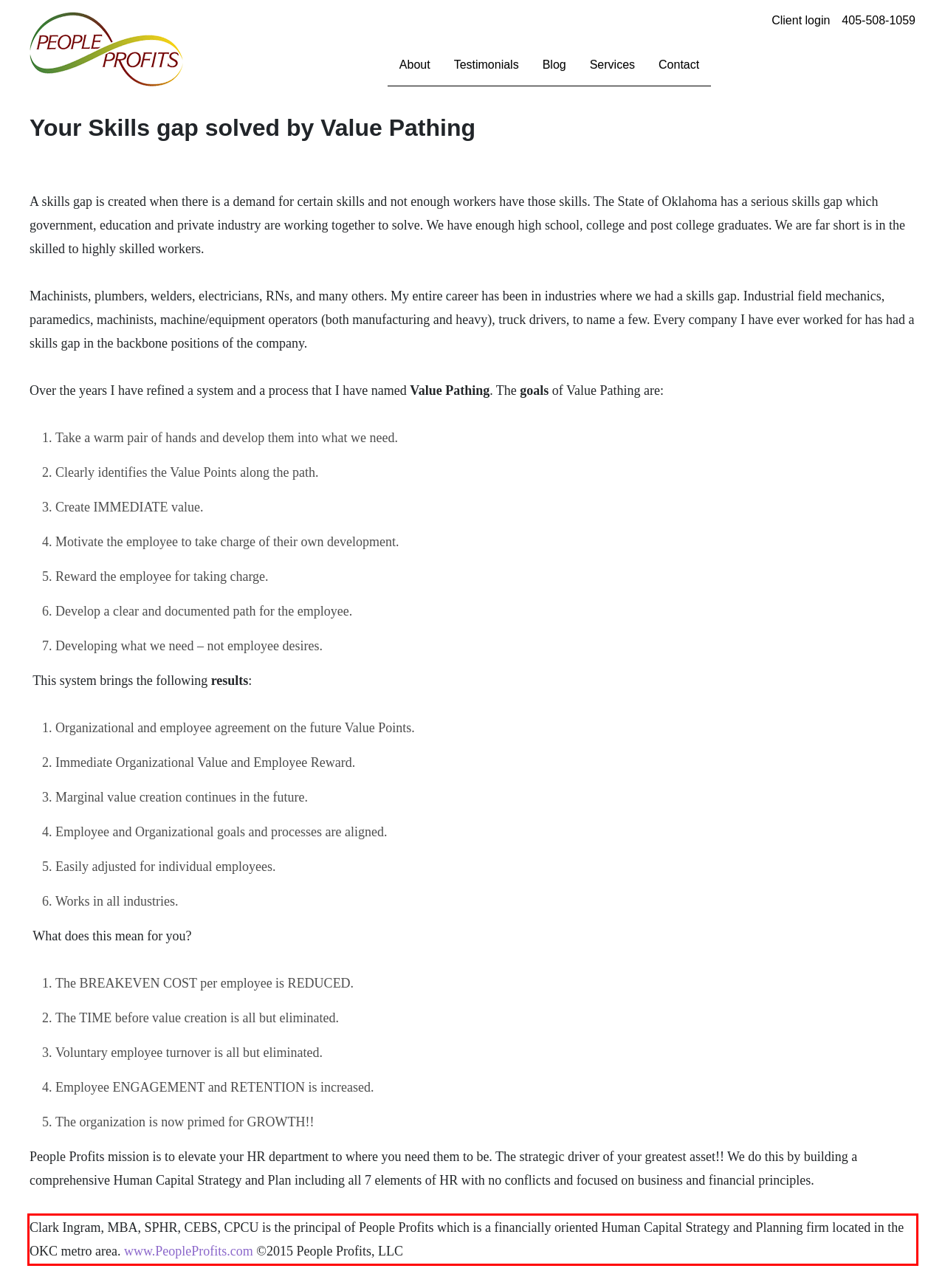Examine the screenshot of the webpage, locate the red bounding box, and perform OCR to extract the text contained within it.

Clark Ingram, MBA, SPHR, CEBS, CPCU is the principal of People Profits which is a financially oriented Human Capital Strategy and Planning firm located in the OKC metro area. www.PeopleProfits.com ©2015 People Profits, LLC